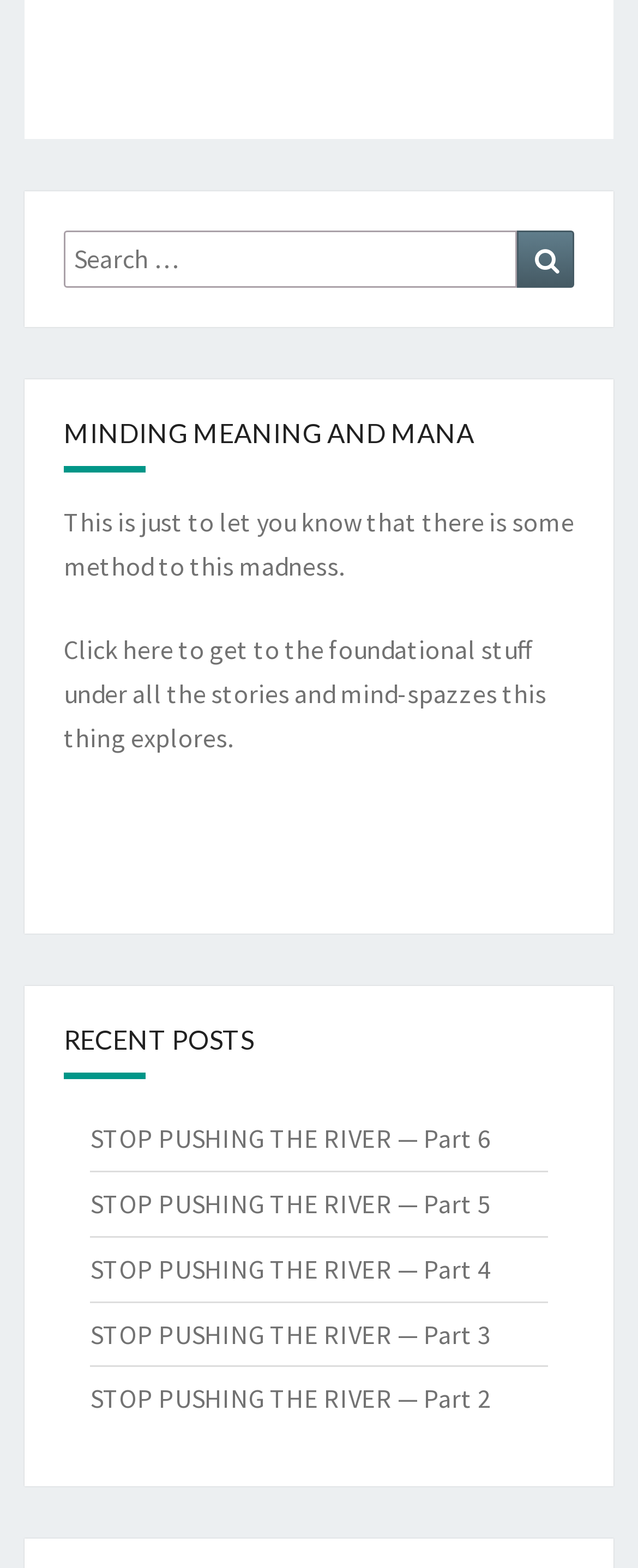Please locate the bounding box coordinates of the element that needs to be clicked to achieve the following instruction: "Click to get to the foundational stuff". The coordinates should be four float numbers between 0 and 1, i.e., [left, top, right, bottom].

[0.1, 0.51, 0.9, 0.546]